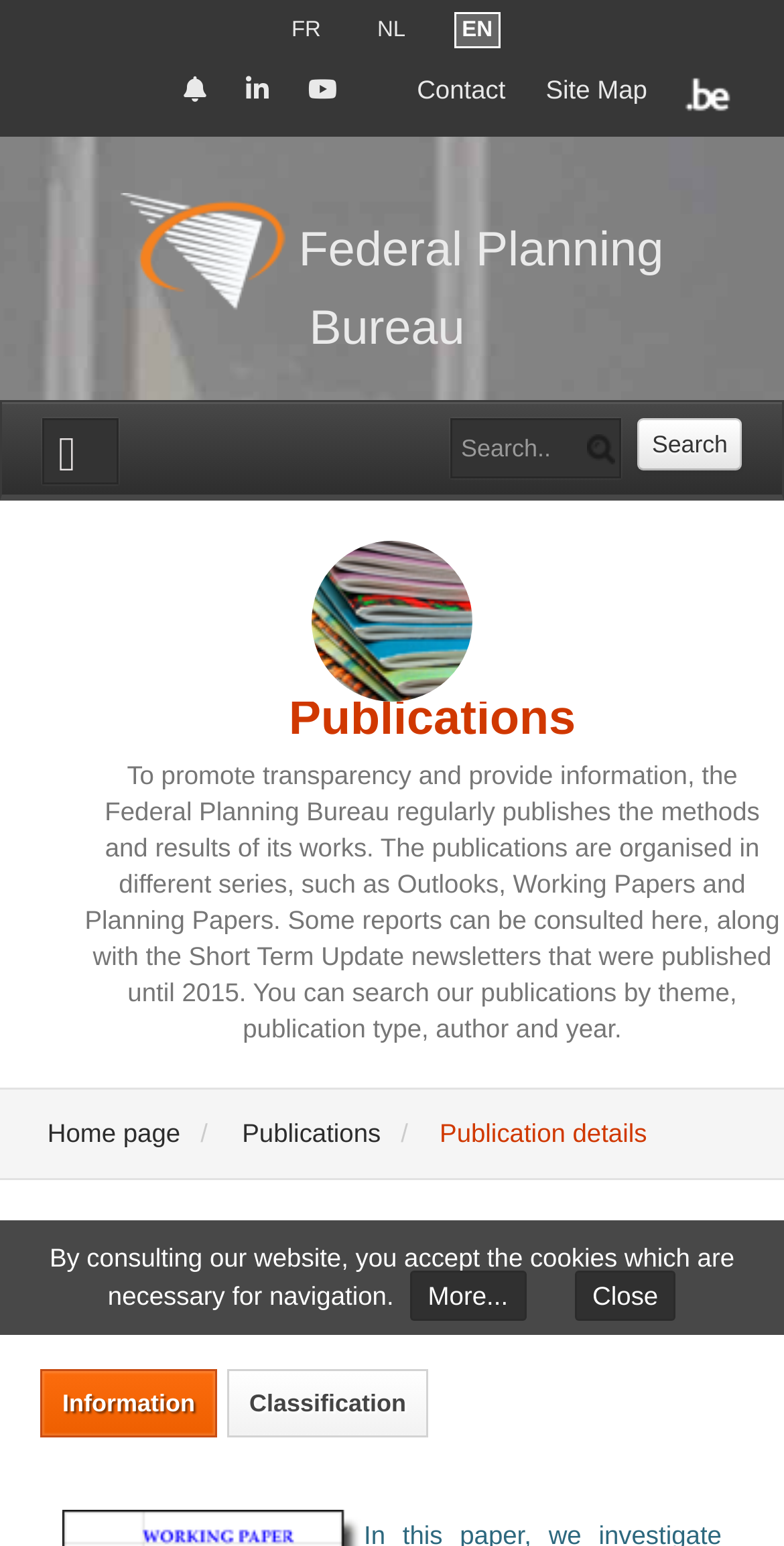Please determine the bounding box coordinates for the element with the description: "More...".

[0.523, 0.822, 0.671, 0.854]